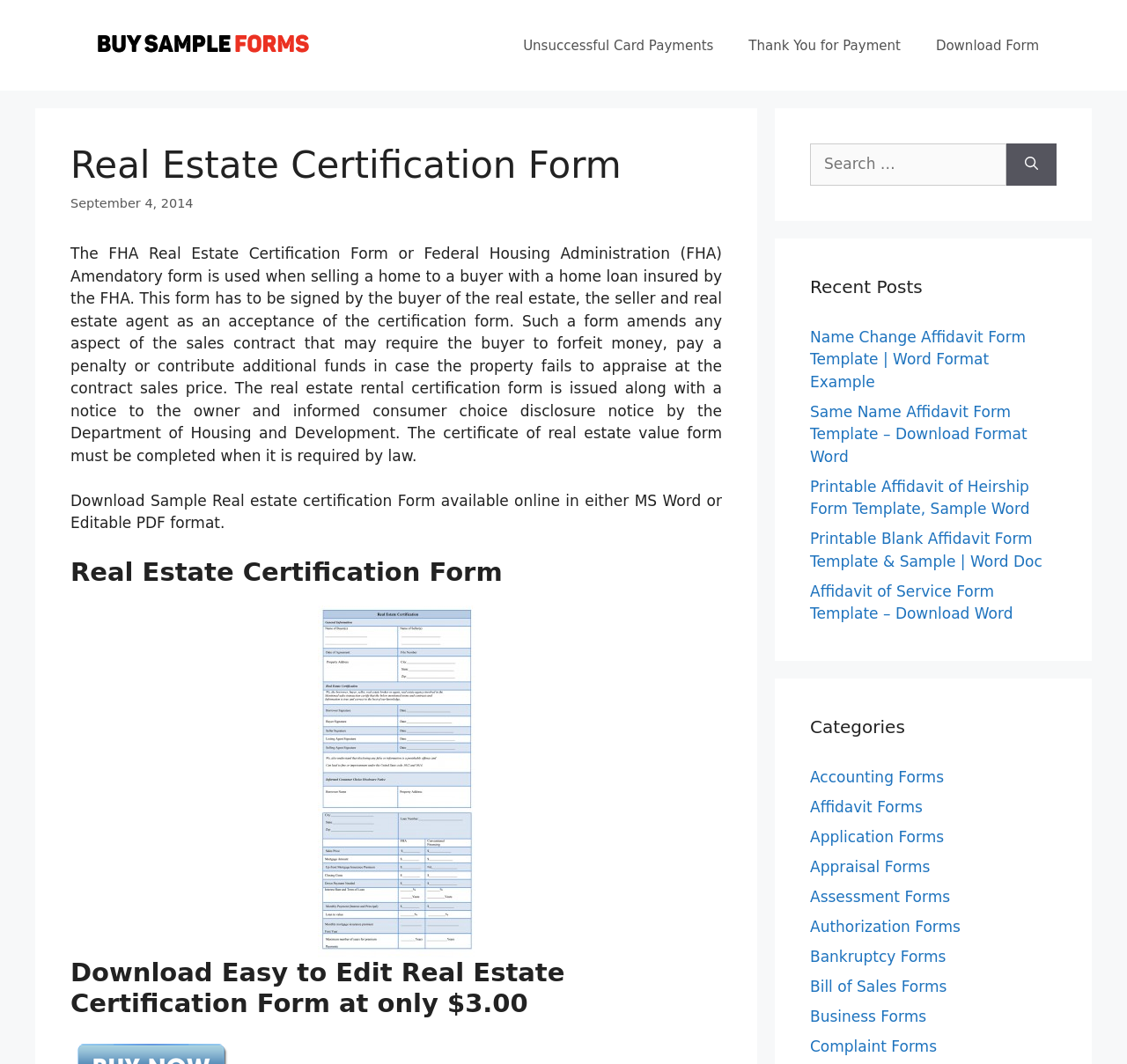Find the bounding box coordinates for the area that should be clicked to accomplish the instruction: "Click on the Sample Forms link".

[0.062, 0.033, 0.309, 0.05]